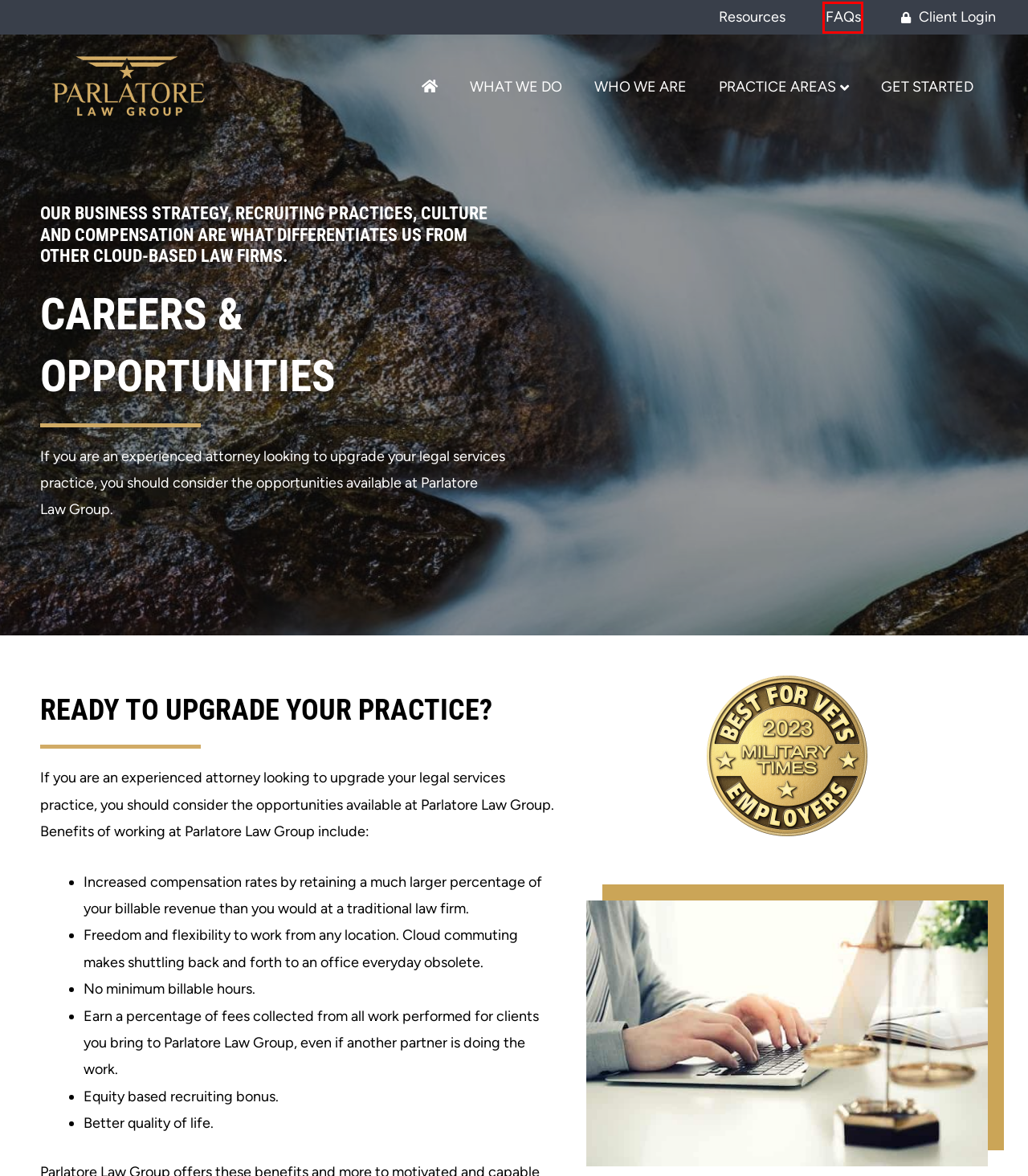You are given a screenshot depicting a webpage with a red bounding box around a UI element. Select the description that best corresponds to the new webpage after clicking the selected element. Here are the choices:
A. Get Started - Parlatore Law Group
B. Resources - Parlatore Law Group
C. Frequently Asked Questions - Parlatore Law Group
D. What We Do - Parlatore Law Group
E. Practice Areas - Parlatore Law Group
F. Home - Parlatore Law Group
G. Clio for Clients: App for Clients to Communicate with Lawyers | Clio
H. Who We Are - Parlatore Law Group

C